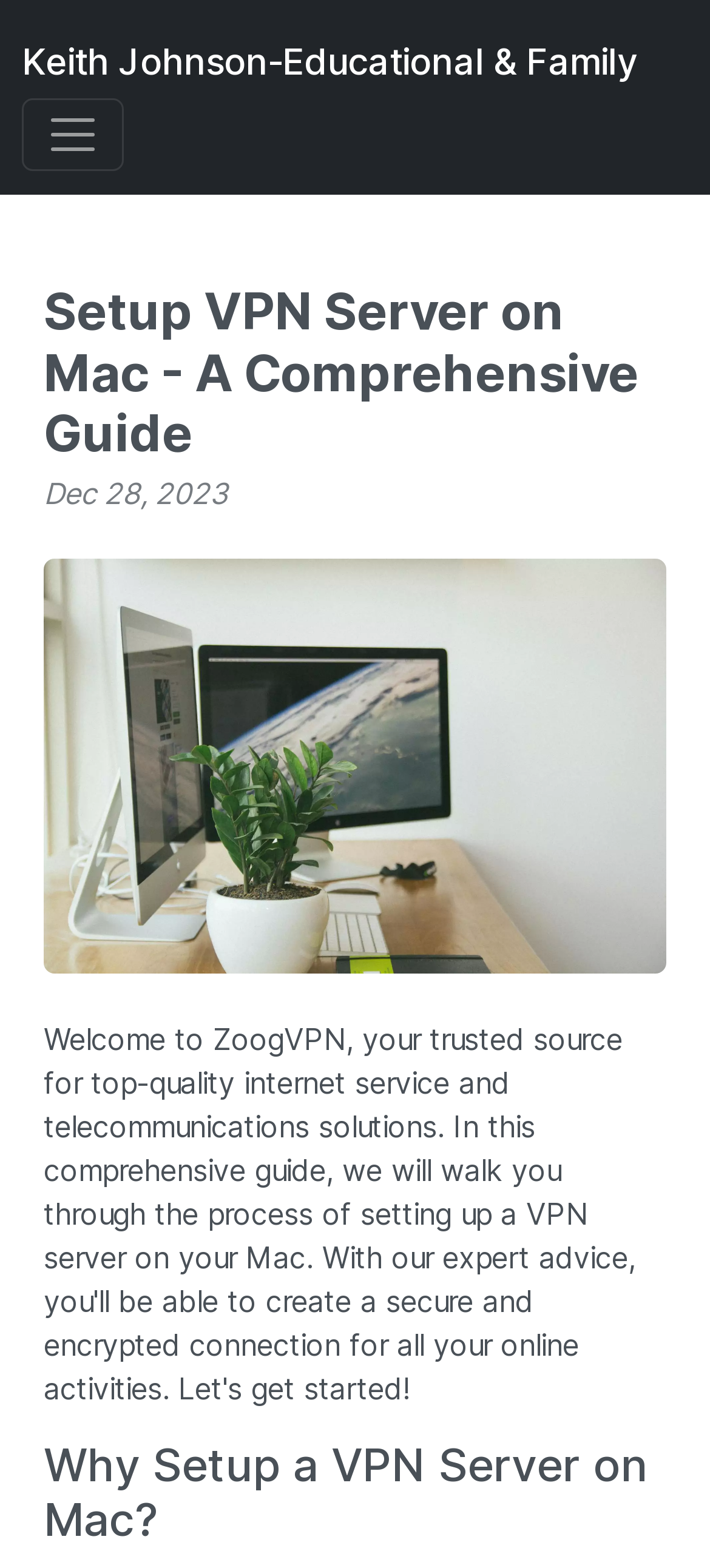Can you give a detailed response to the following question using the information from the image? What is the purpose of the VPN server?

I inferred the purpose of the VPN server by understanding the context of the webpage, which is about setting up a VPN server on a Mac, and relating it to the concept of VPN servers providing internet security.